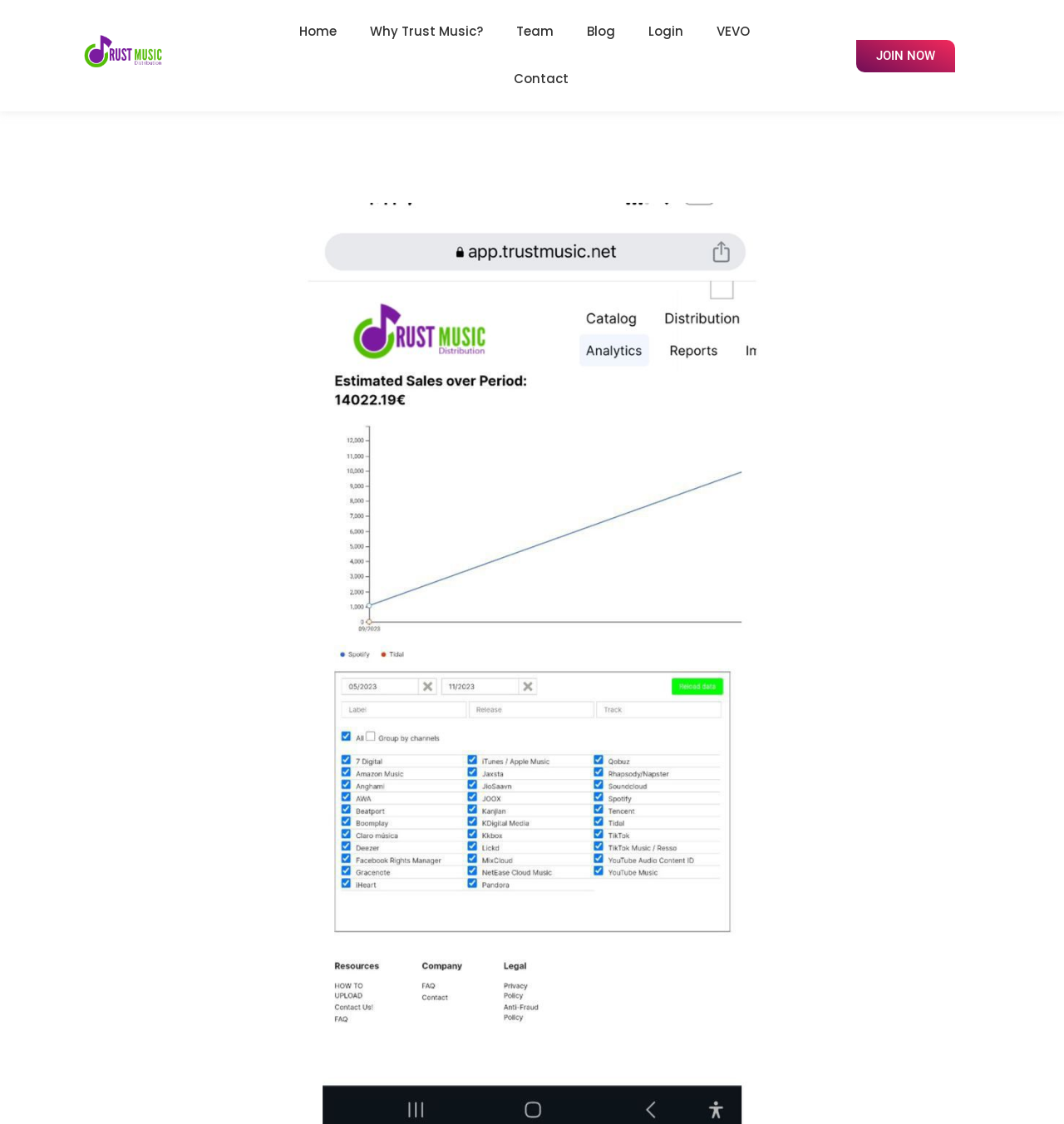Given the description Why Trust Music?, predict the bounding box coordinates of the UI element. Ensure the coordinates are in the format (top-left x, top-left y, bottom-right x, bottom-right y) and all values are between 0 and 1.

[0.348, 0.007, 0.454, 0.05]